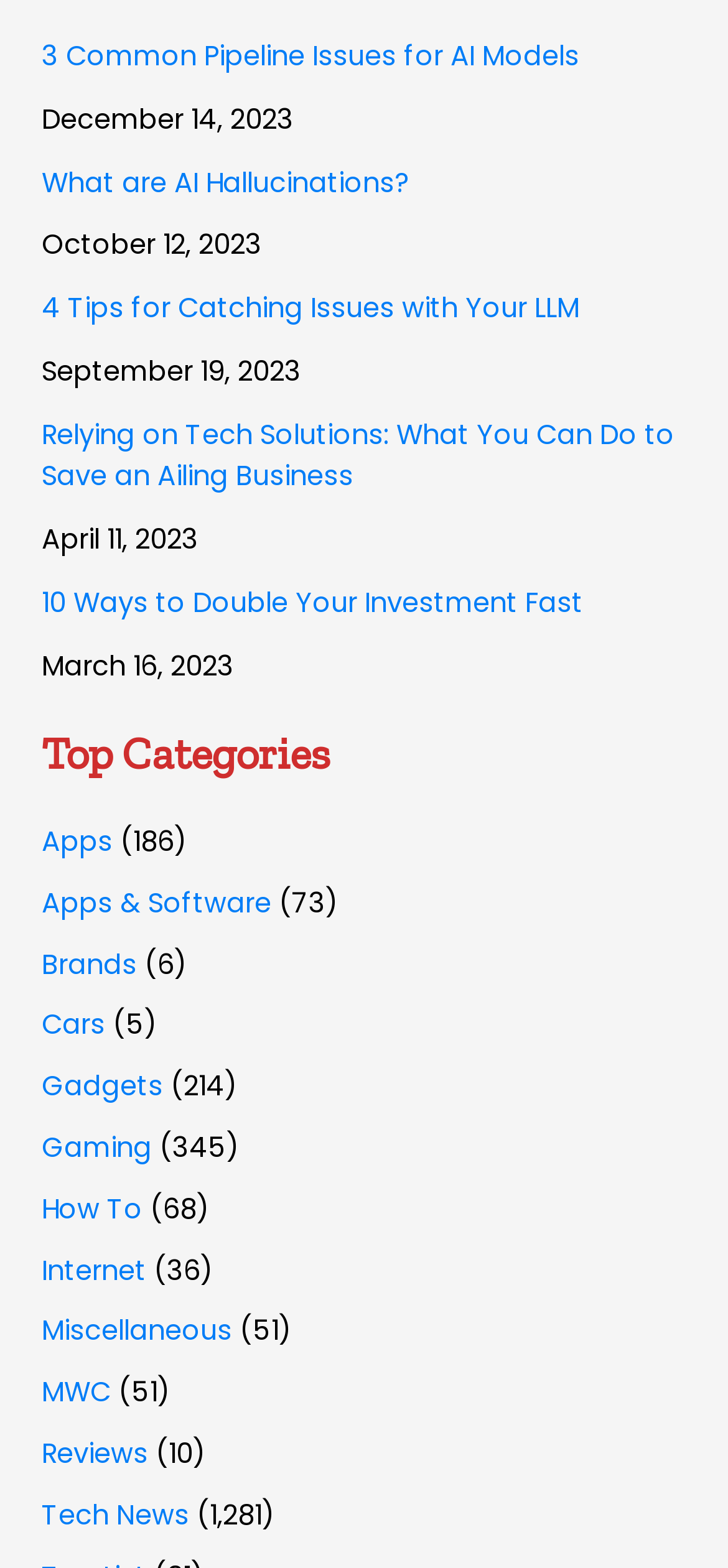Please predict the bounding box coordinates of the element's region where a click is necessary to complete the following instruction: "Discover 10 Ways to Double Your Investment Fast". The coordinates should be represented by four float numbers between 0 and 1, i.e., [left, top, right, bottom].

[0.058, 0.372, 0.801, 0.396]